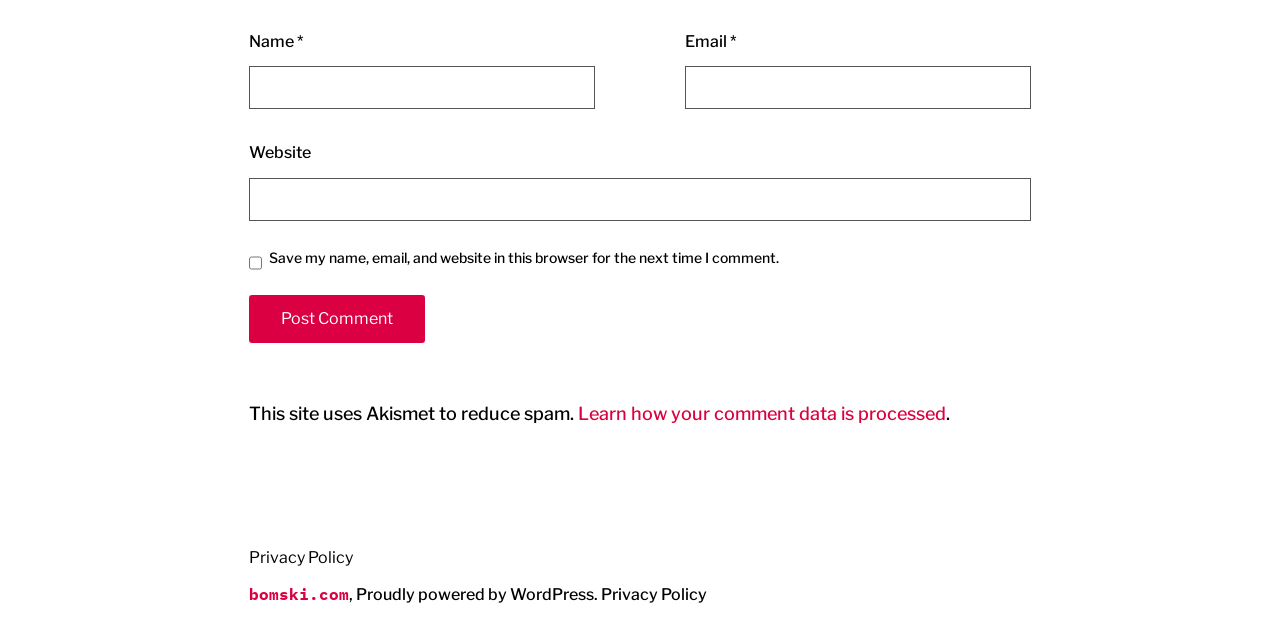Refer to the image and provide a thorough answer to this question:
What is the function of the checkbox?

The checkbox is labeled 'Save my name, email, and website in this browser for the next time I comment', which suggests that checking this box will save the user's comment data for future use.